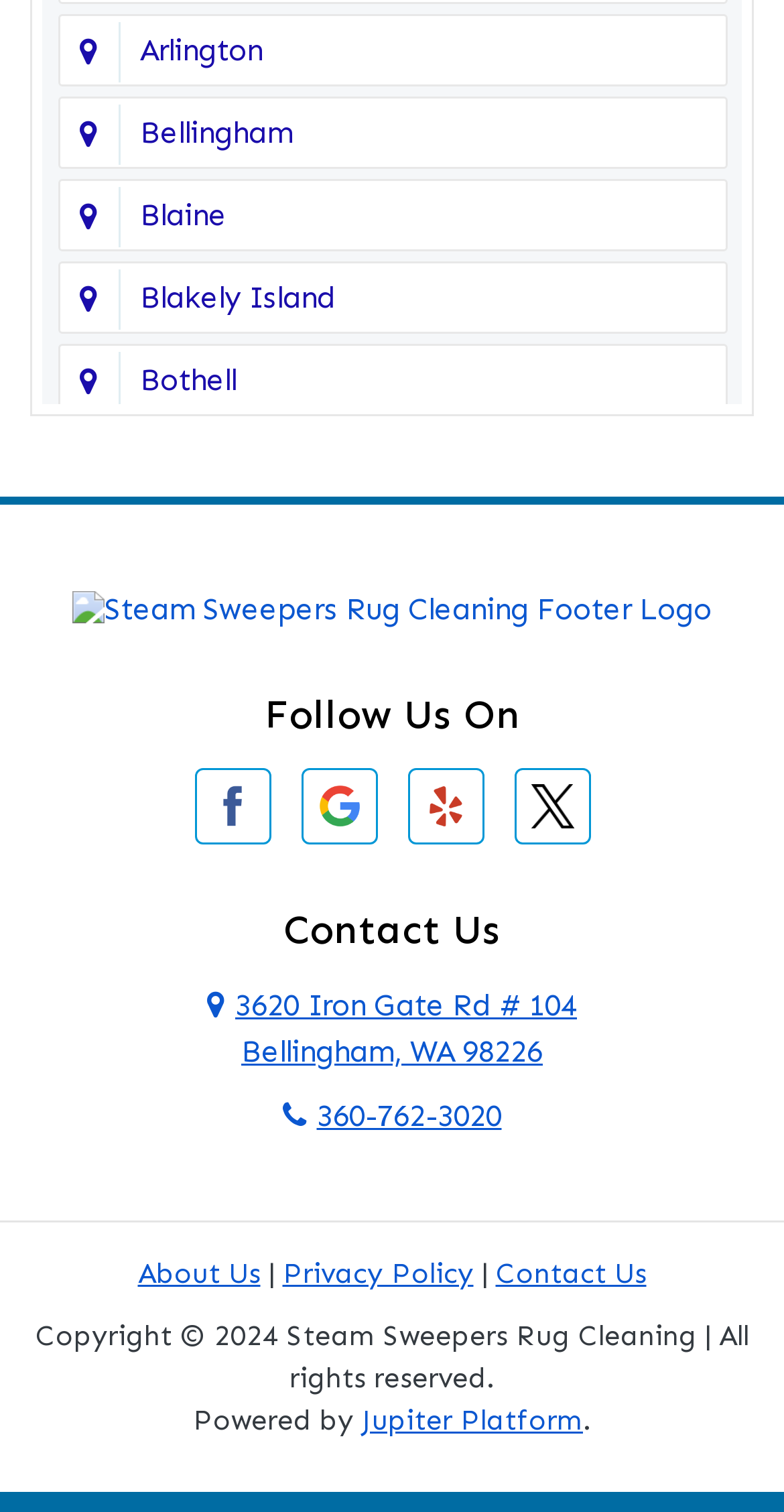What is the phone number of Steam Sweepers Rug Cleaning?
Please provide a single word or phrase as the answer based on the screenshot.

360-762-3020